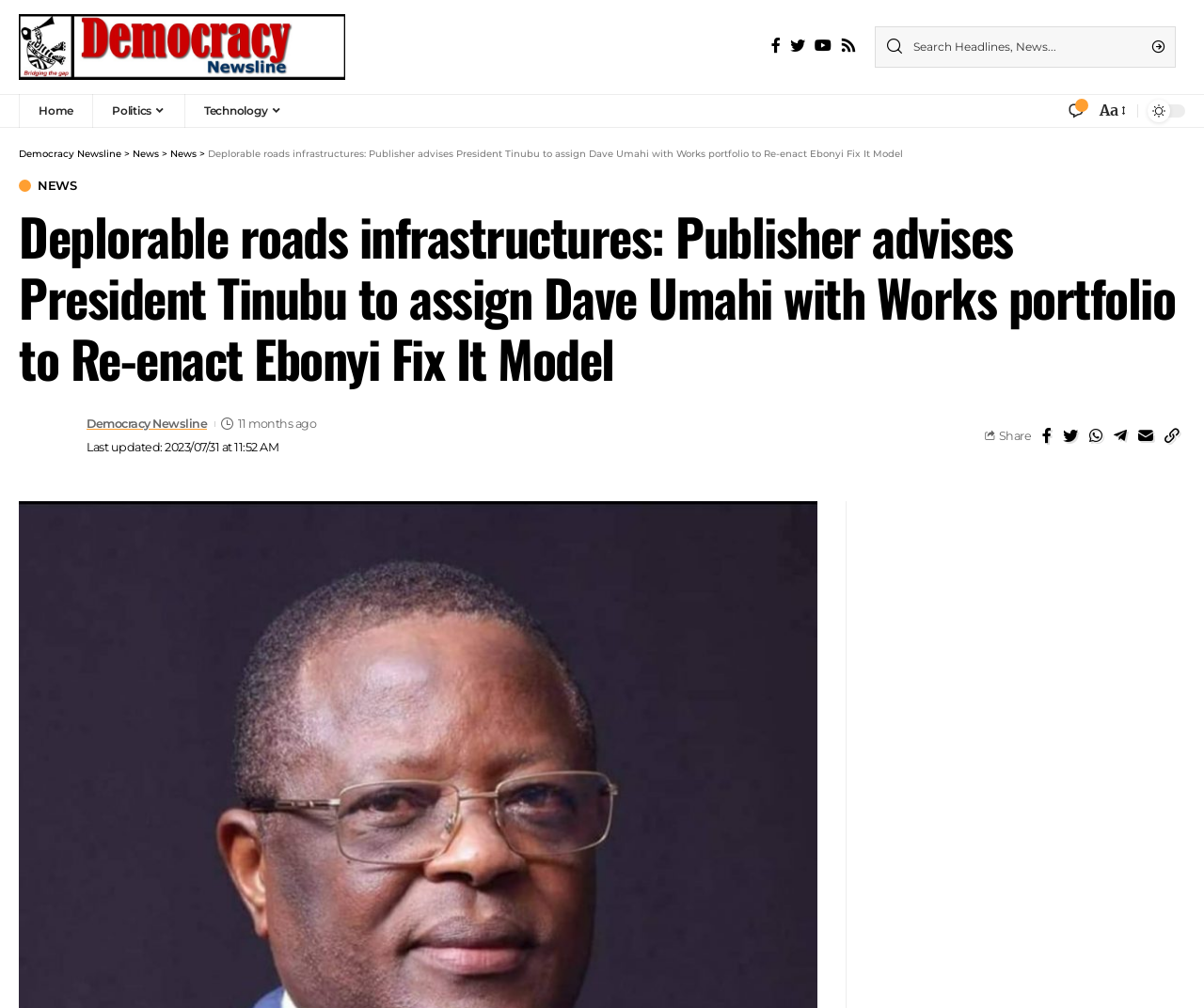Respond to the following question using a concise word or phrase: 
What is the name of the news website?

Democracy Newsline